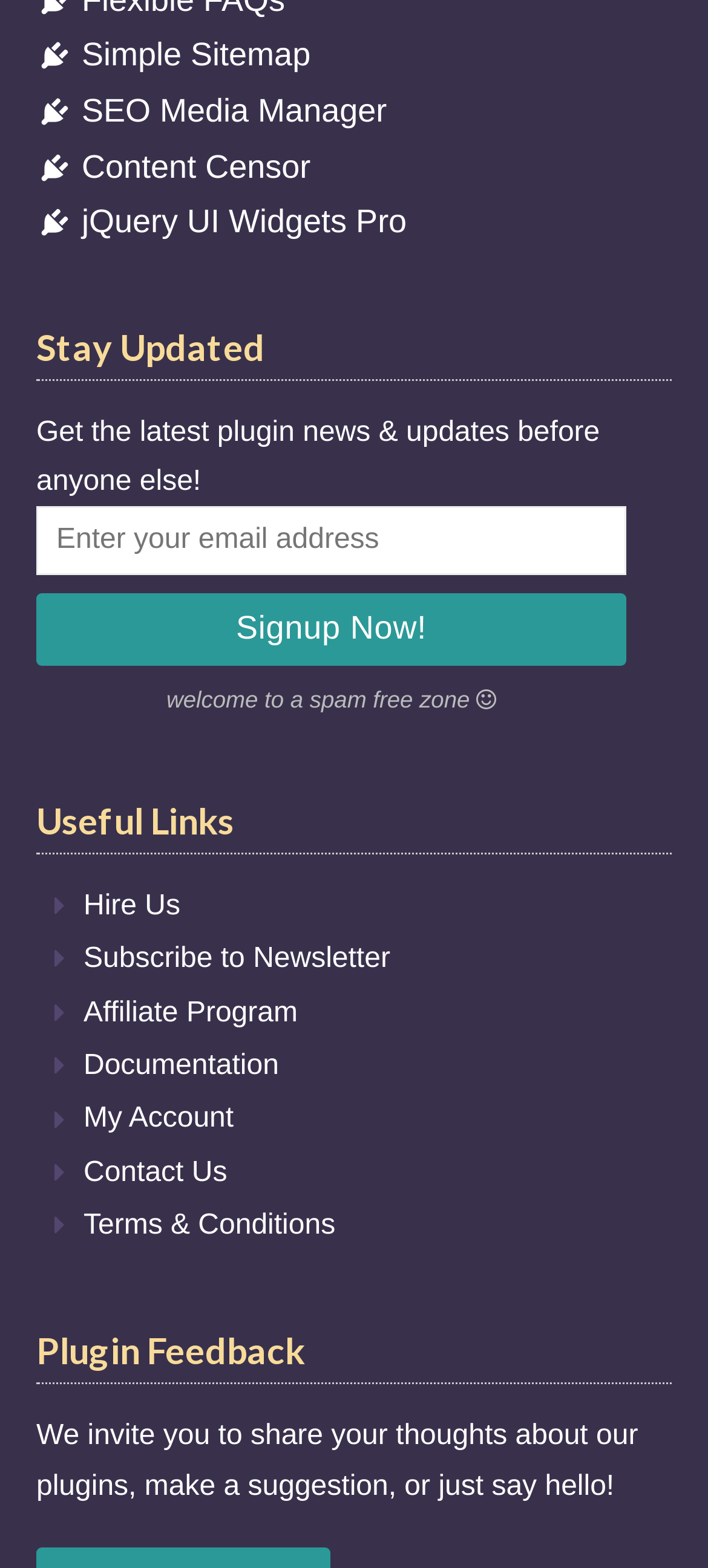Answer the following in one word or a short phrase: 
What is the topic of the 'Plugin Feedback' section?

Sharing thoughts about plugins